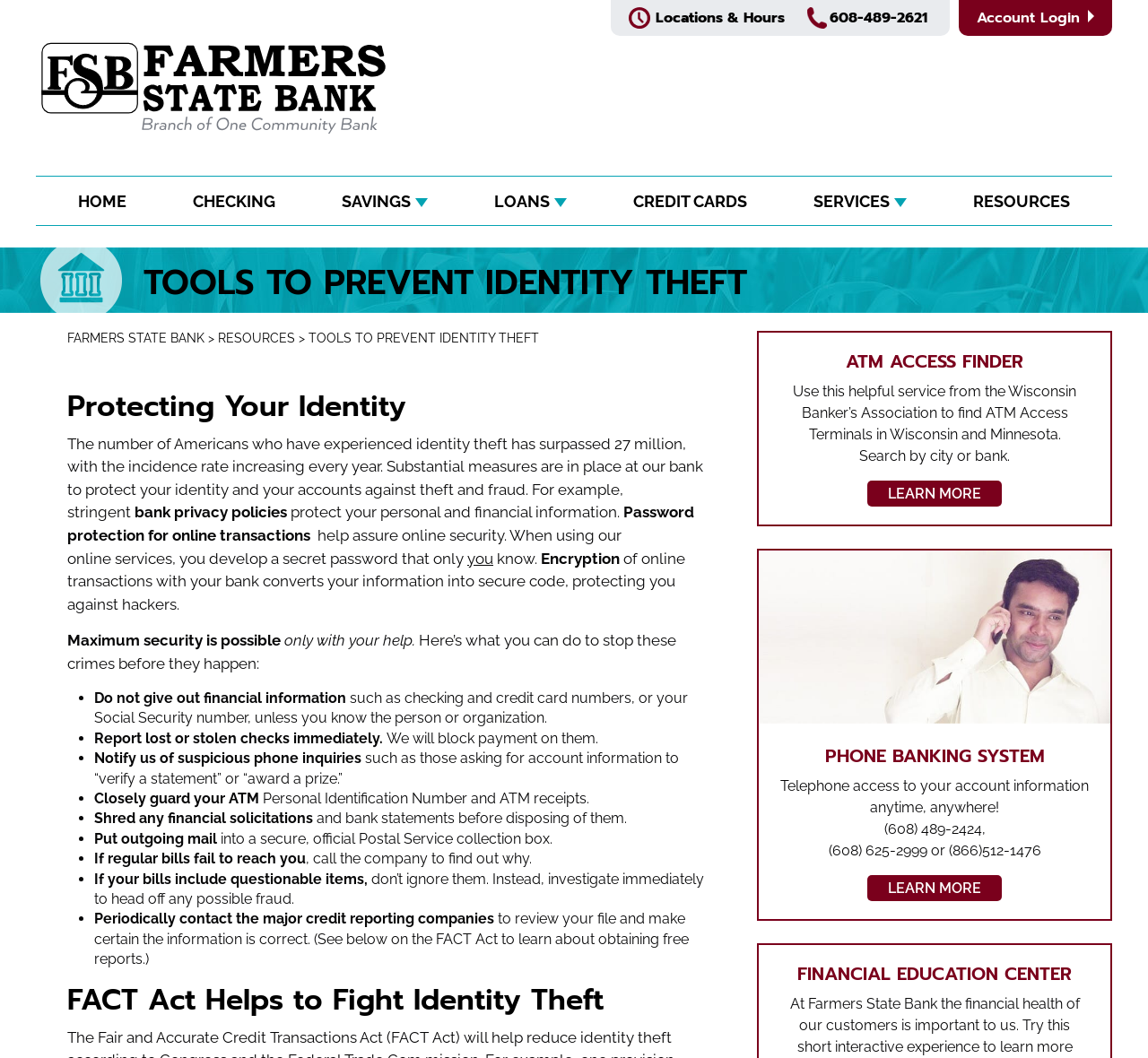Show the bounding box coordinates for the element that needs to be clicked to execute the following instruction: "Click on Locations & Hours". Provide the coordinates in the form of four float numbers between 0 and 1, i.e., [left, top, right, bottom].

[0.532, 0.0, 0.703, 0.034]